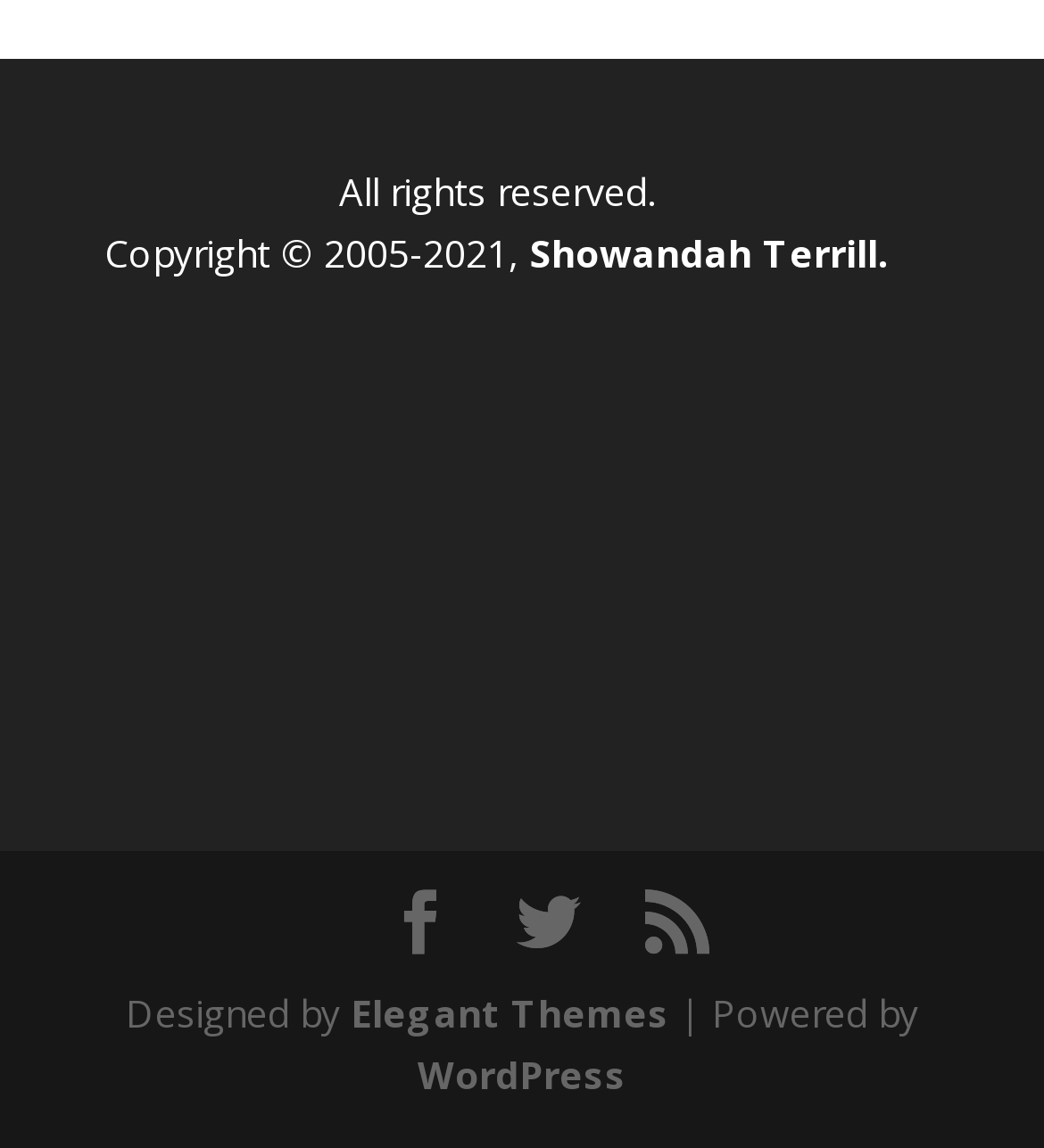What is the copyright year range?
Using the image, answer in one word or phrase.

2005-2021